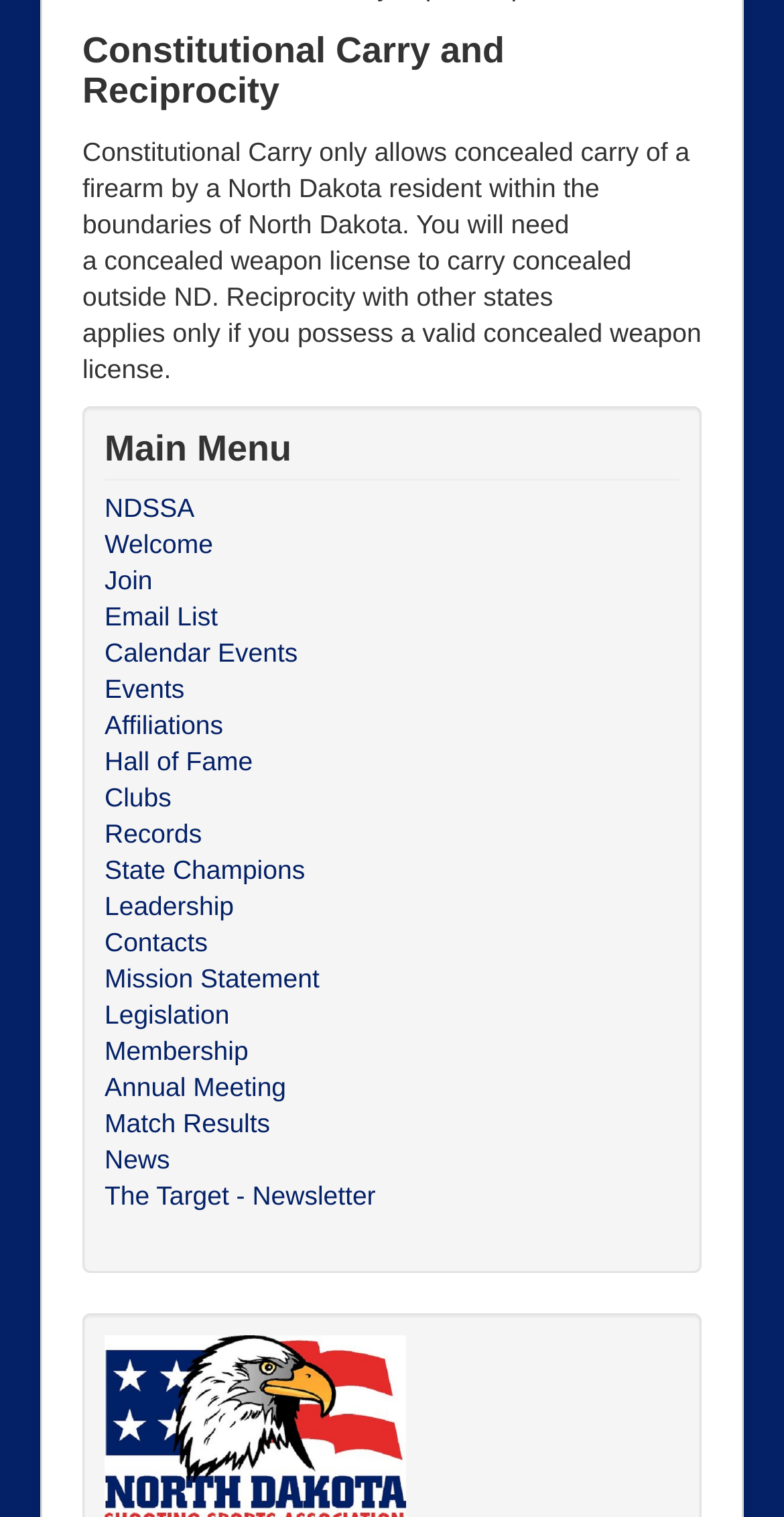Identify the bounding box of the HTML element described here: "Match Results". Provide the coordinates as four float numbers between 0 and 1: [left, top, right, bottom].

[0.133, 0.729, 0.867, 0.753]